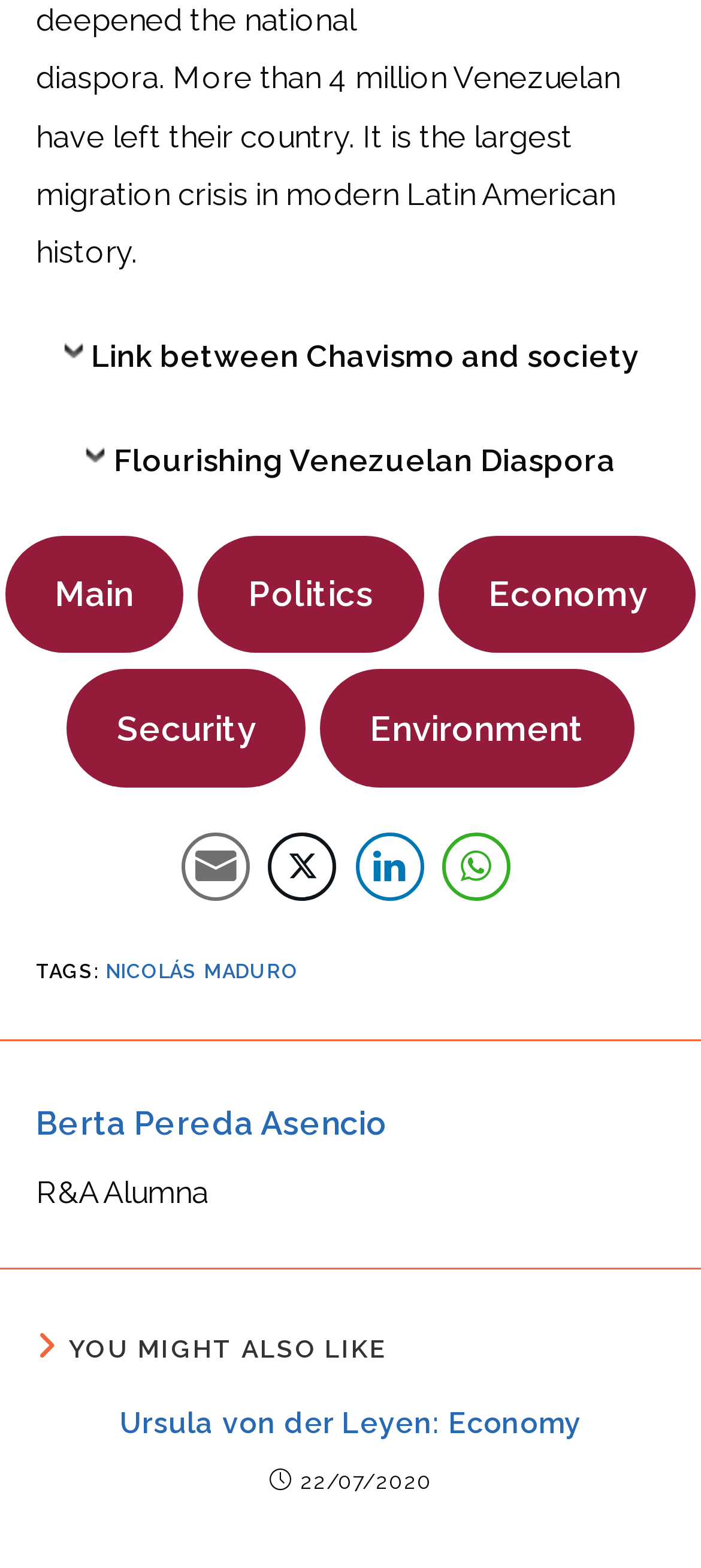Please determine the bounding box coordinates of the element to click on in order to accomplish the following task: "Share through Email". Ensure the coordinates are four float numbers ranging from 0 to 1, i.e., [left, top, right, bottom].

[0.259, 0.531, 0.356, 0.575]